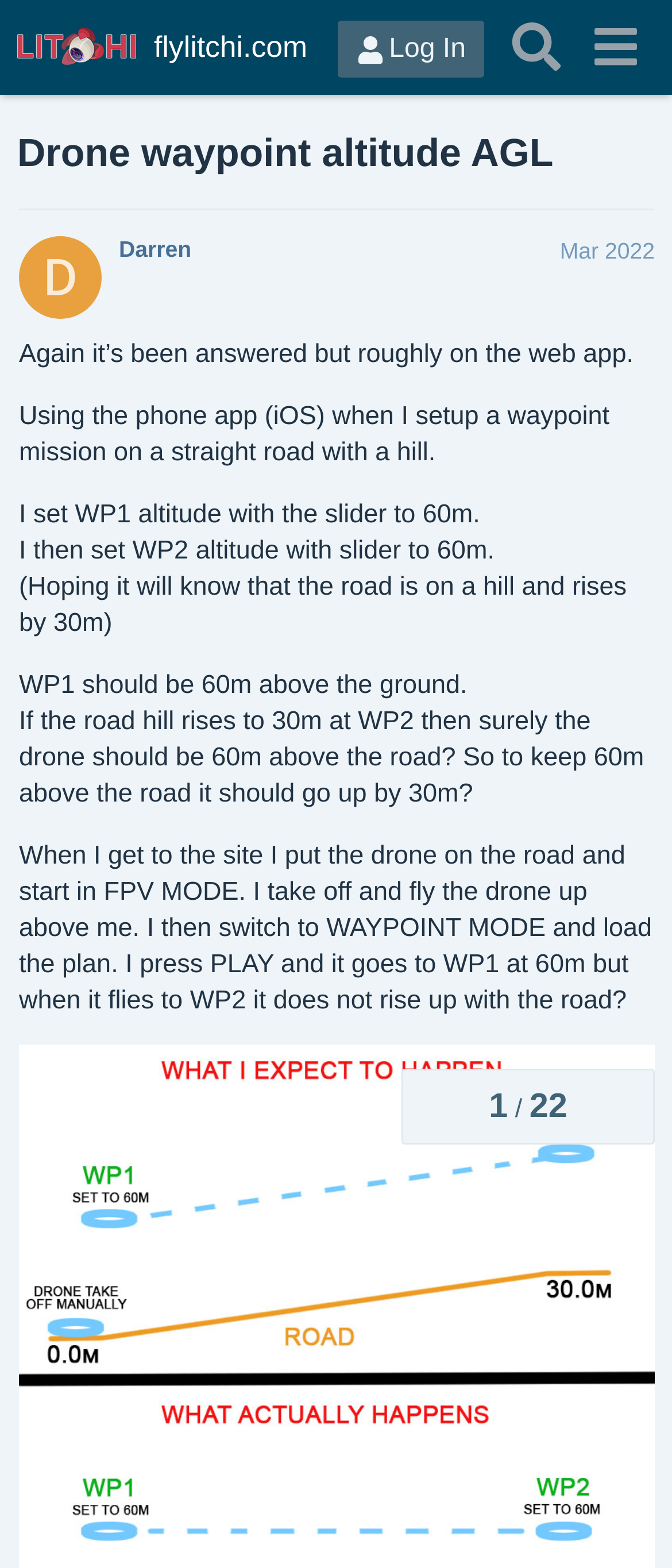Please find the bounding box coordinates for the clickable element needed to perform this instruction: "Click on the 'Log In' button".

[0.502, 0.014, 0.721, 0.05]